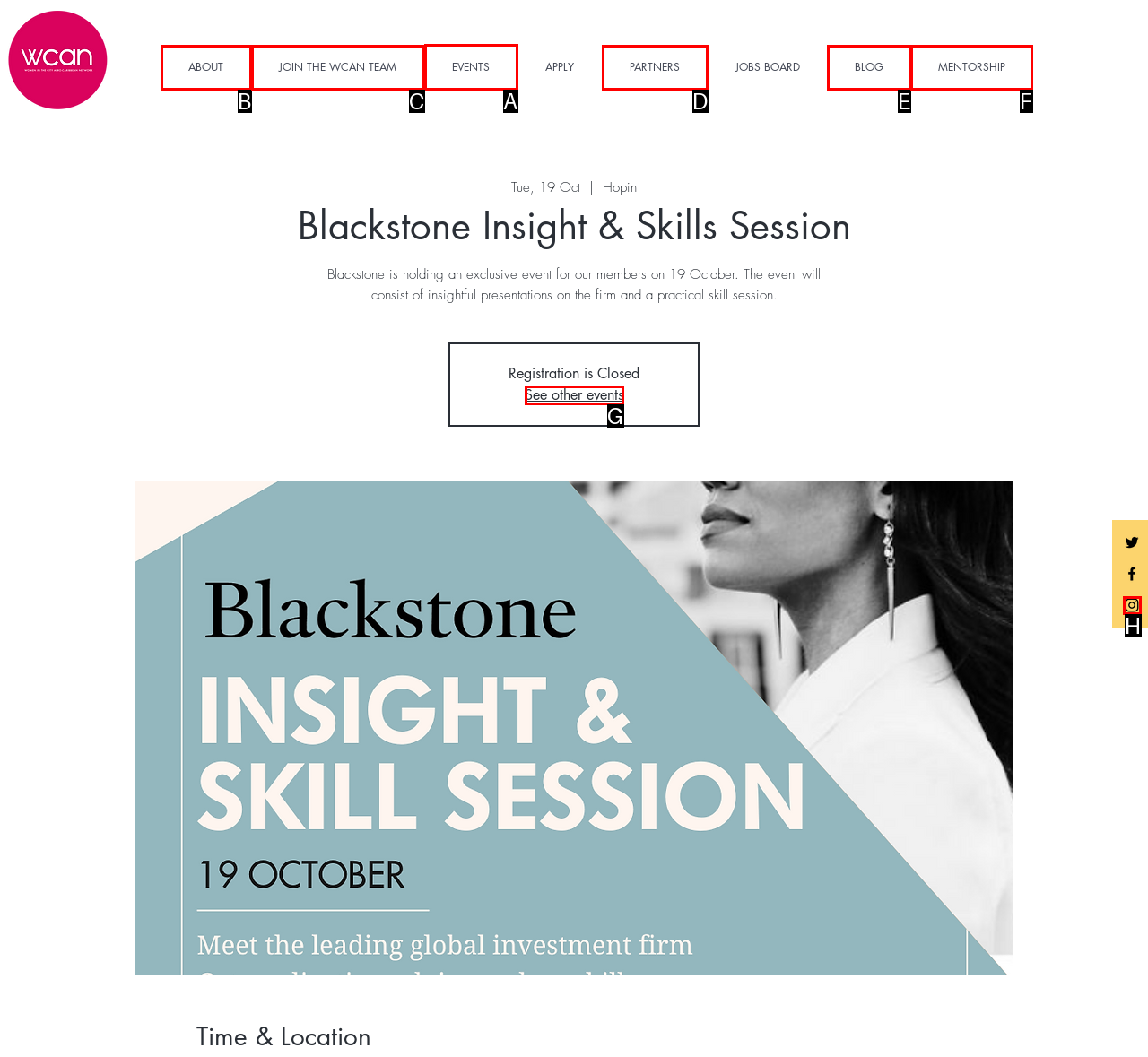Choose the HTML element that should be clicked to achieve this task: View the EVENTS page
Respond with the letter of the correct choice.

A